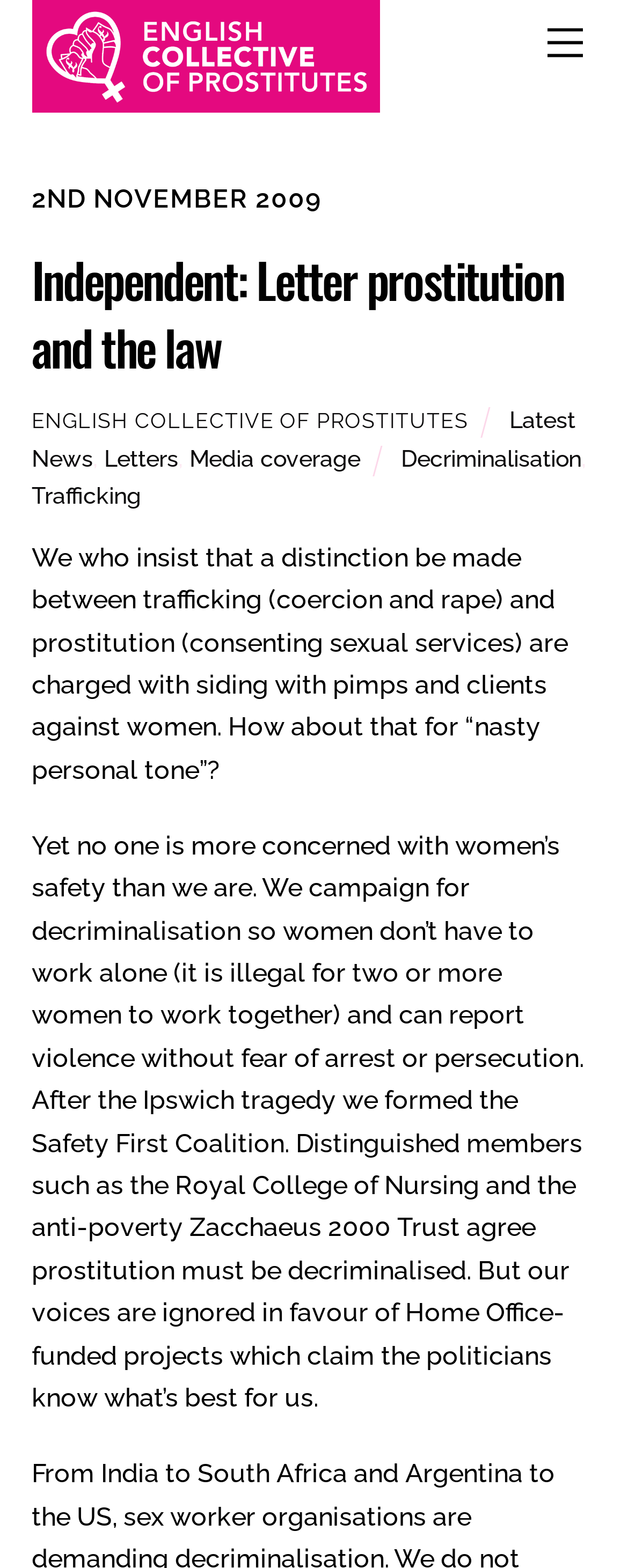Please respond to the question with a concise word or phrase:
What is the date of the article?

2ND NOVEMBER 2009